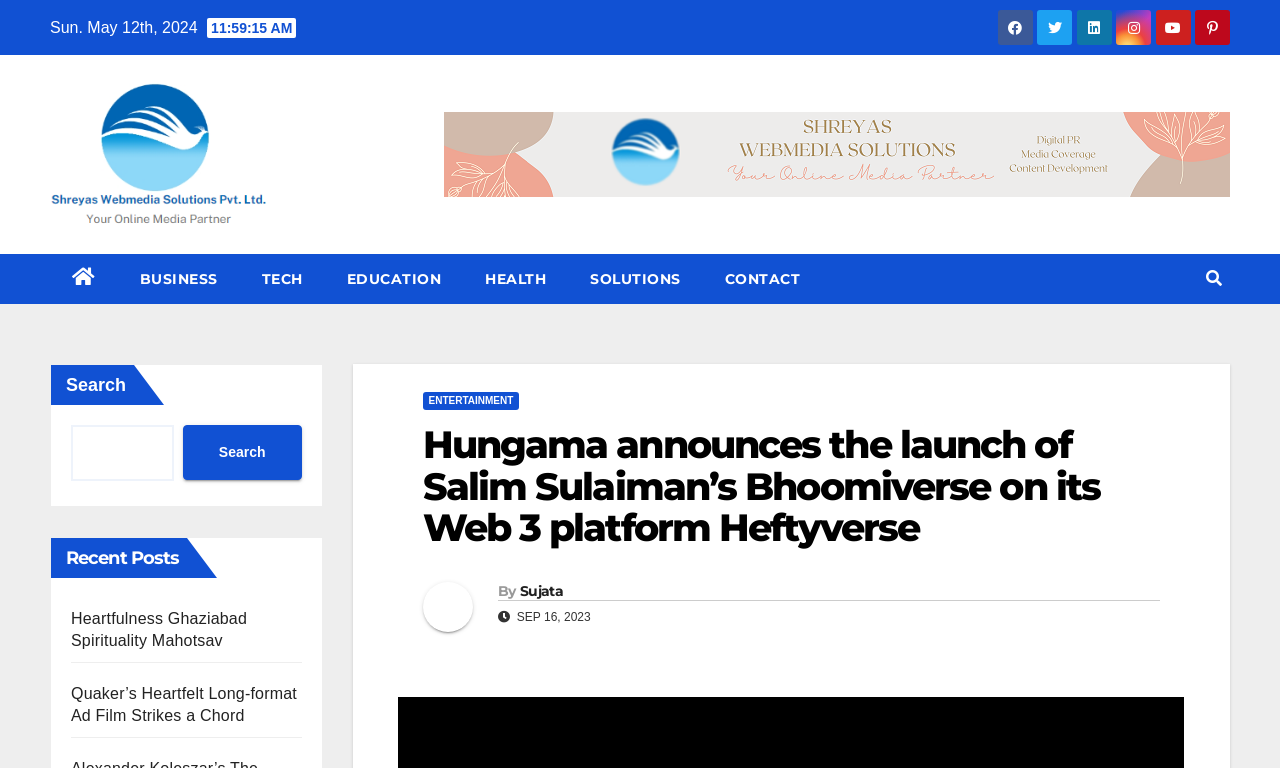Can you show the bounding box coordinates of the region to click on to complete the task described in the instruction: "Explore ENTERTAINMENT"?

[0.33, 0.51, 0.406, 0.534]